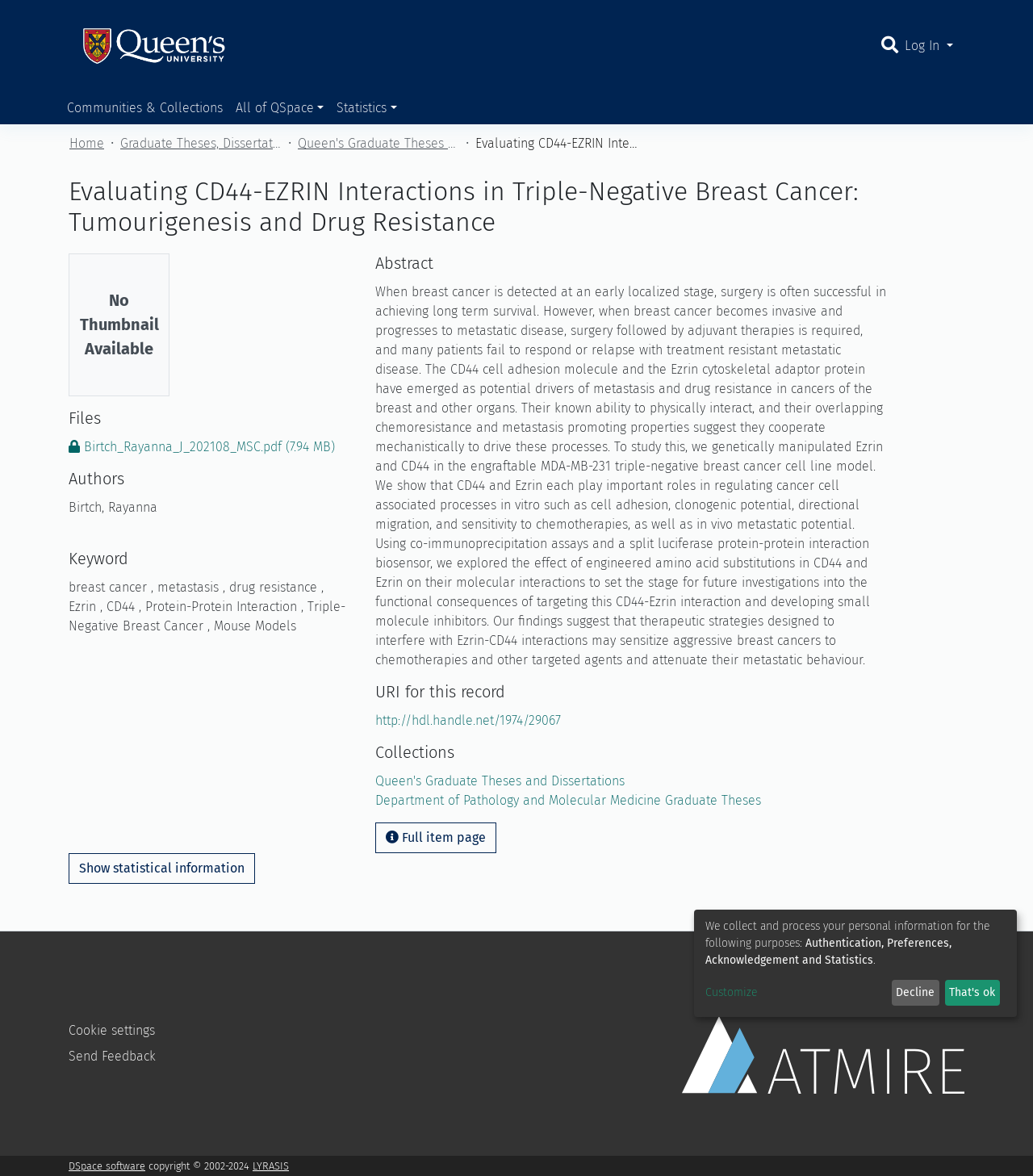Find the bounding box coordinates of the clickable region needed to perform the following instruction: "Search for a repository". The coordinates should be provided as four float numbers between 0 and 1, i.e., [left, top, right, bottom].

[0.848, 0.025, 0.872, 0.051]